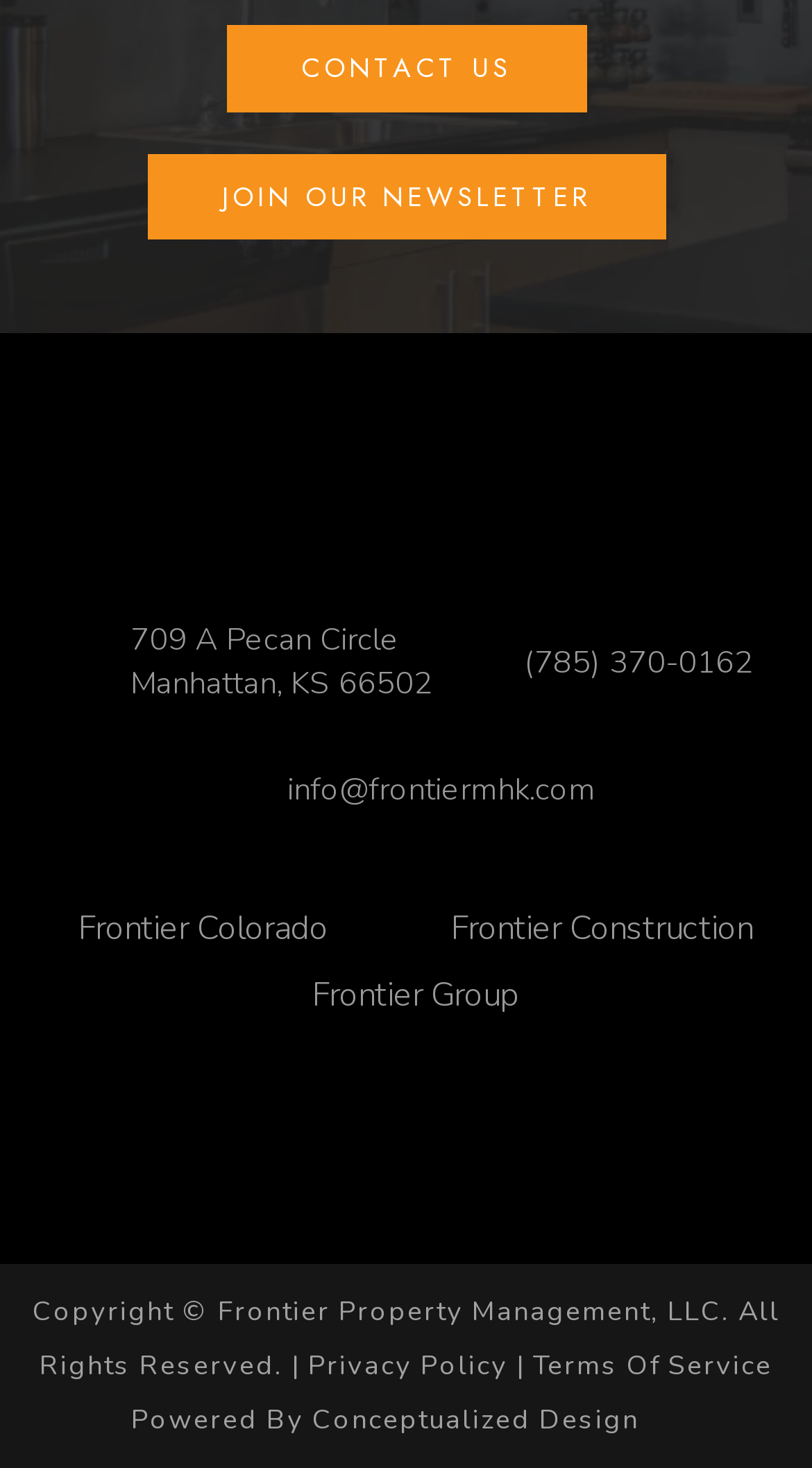Predict the bounding box coordinates of the area that should be clicked to accomplish the following instruction: "View privacy policy". The bounding box coordinates should consist of four float numbers between 0 and 1, i.e., [left, top, right, bottom].

[0.379, 0.918, 0.626, 0.944]